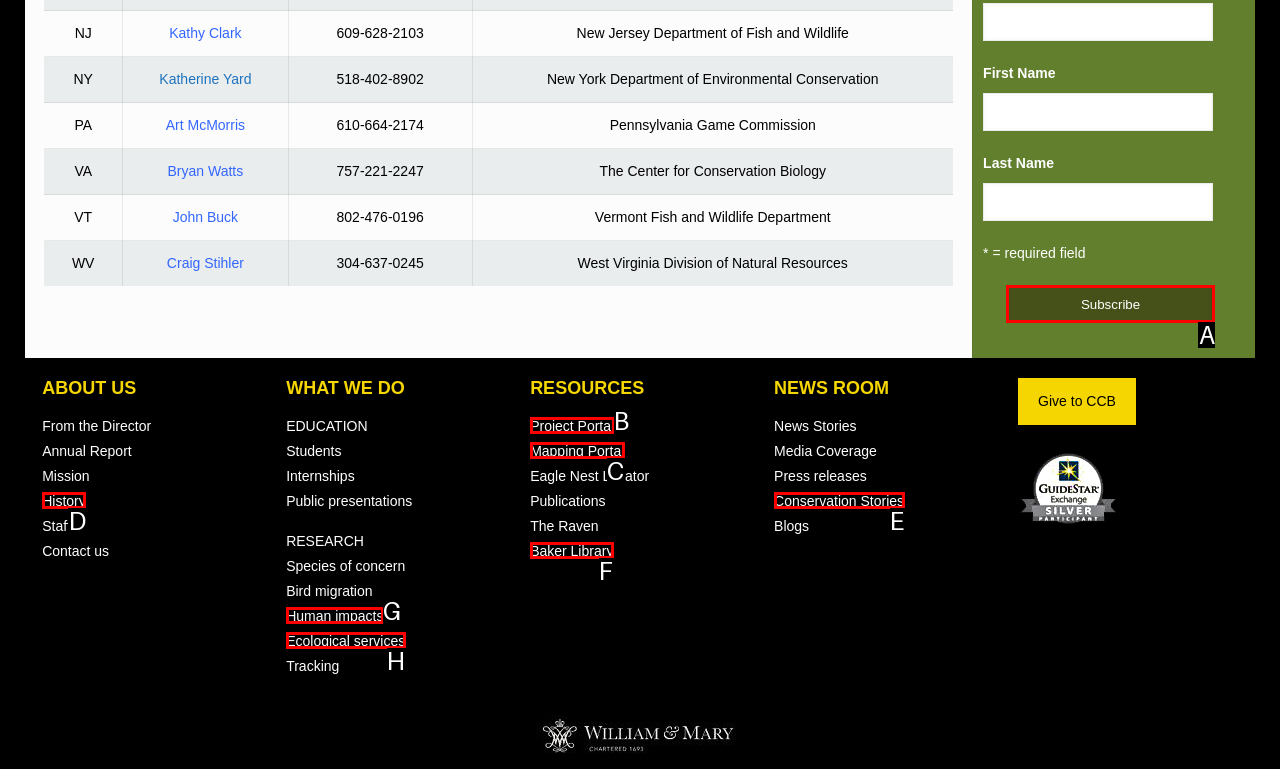Which option should you click on to fulfill this task: Click Subscribe? Answer with the letter of the correct choice.

A